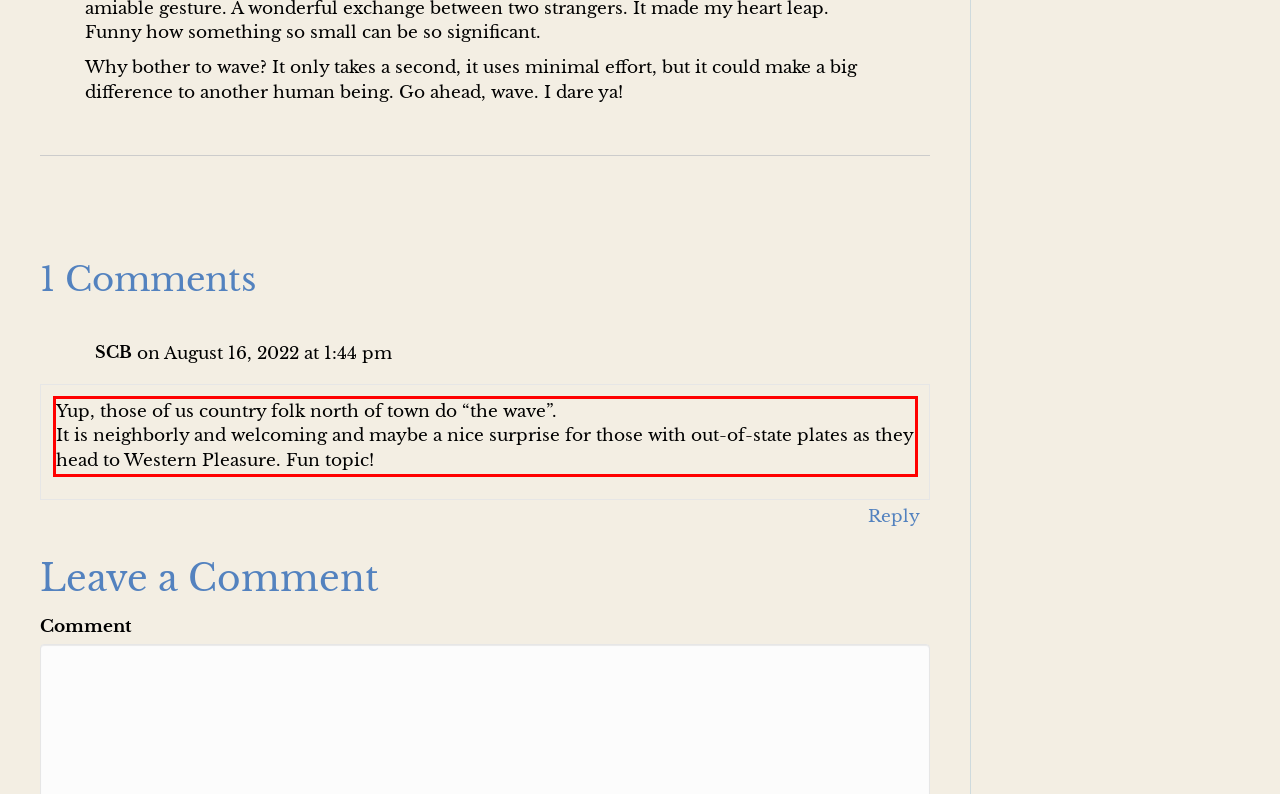Please perform OCR on the text within the red rectangle in the webpage screenshot and return the text content.

Yup, those of us country folk north of town do “the wave”. It is neighborly and welcoming and maybe a nice surprise for those with out-of-state plates as they head to Western Pleasure. Fun topic!